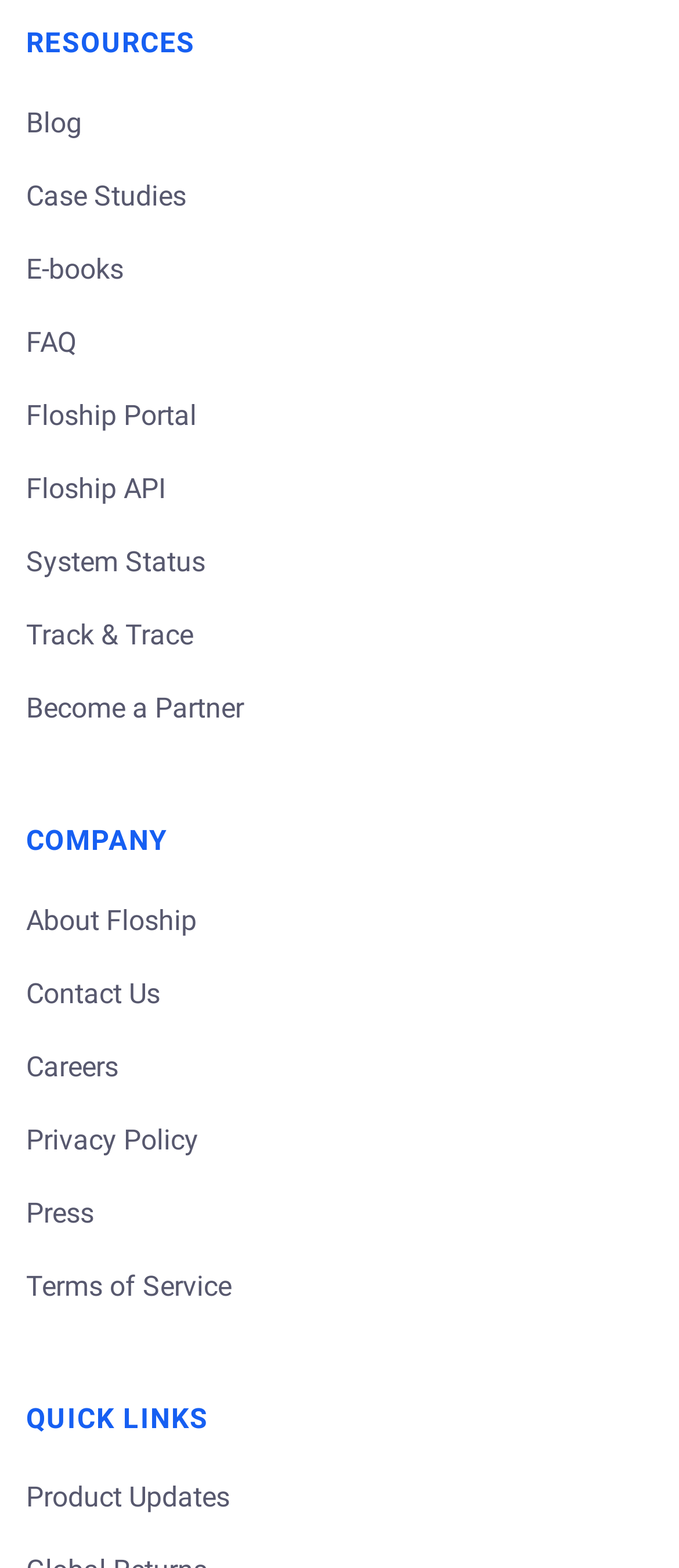Please indicate the bounding box coordinates for the clickable area to complete the following task: "Access Floship Portal". The coordinates should be specified as four float numbers between 0 and 1, i.e., [left, top, right, bottom].

[0.038, 0.254, 0.29, 0.275]